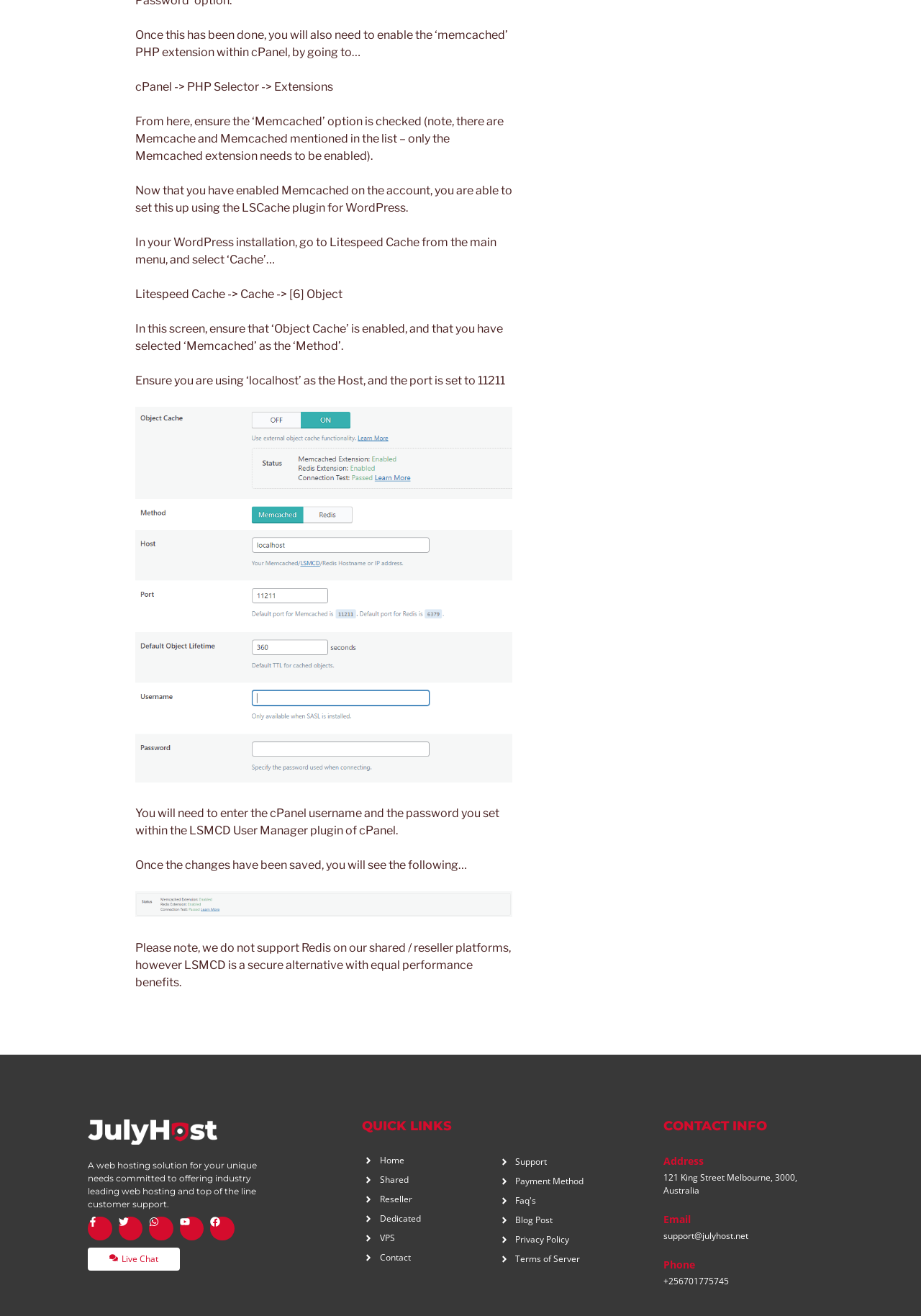Please provide the bounding box coordinates for the UI element as described: "Terms of Server". The coordinates must be four floats between 0 and 1, represented as [left, top, right, bottom].

[0.542, 0.952, 0.72, 0.962]